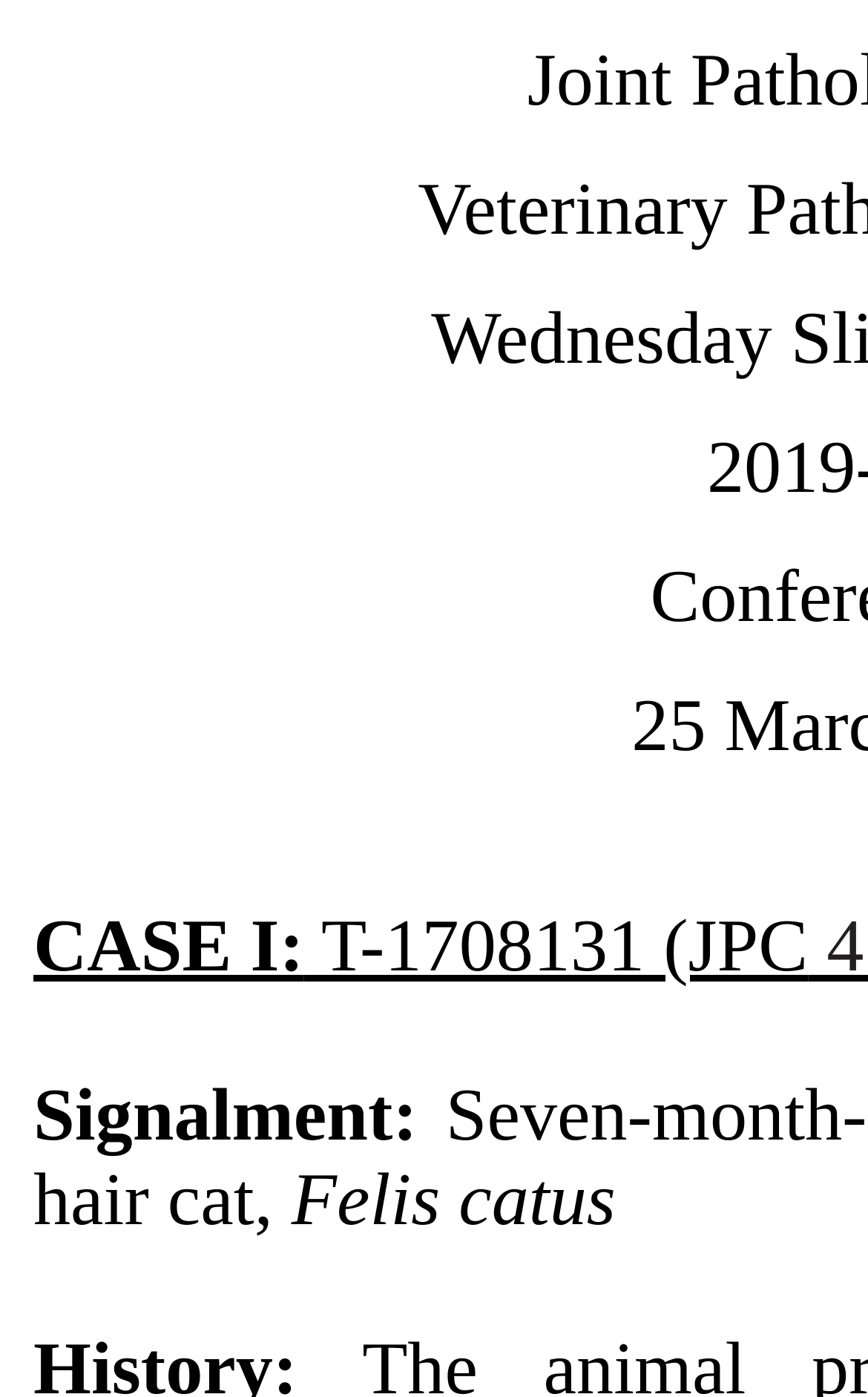Using the description: "Back", identify the bounding box of the corresponding UI element in the screenshot.

[0.018, 0.029, 0.103, 0.056]